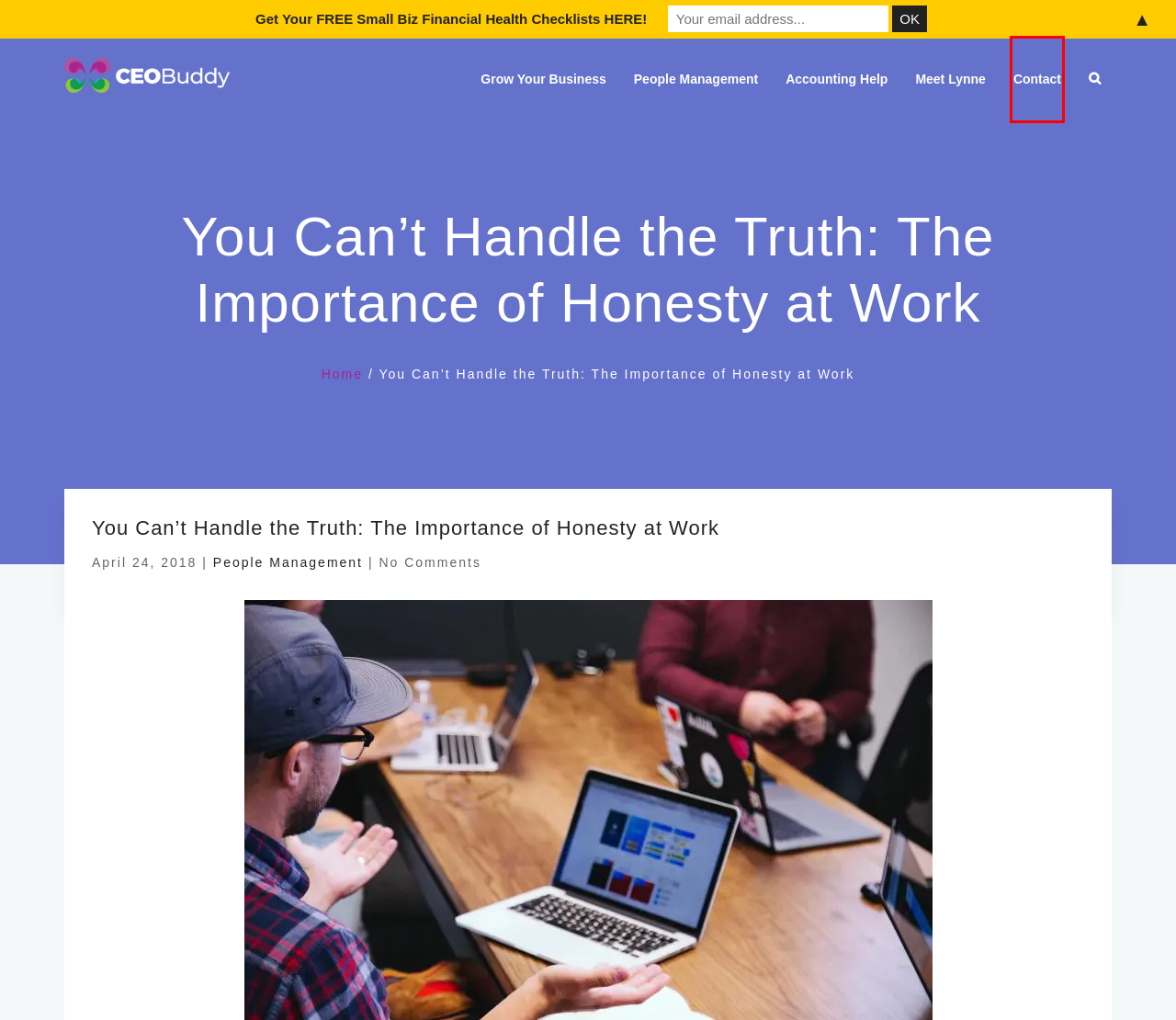Examine the screenshot of a webpage featuring a red bounding box and identify the best matching webpage description for the new page that results from clicking the element within the box. Here are the options:
A. CEO Buddy - Running a small business is hard. We make it easier.
B. Grow Your Business - CEO Buddy
C. People Management - CEO Buddy
D. Meet Lynne - CEO Buddy
E. team leadership Archives - CEO Buddy
F. Accounting Help for Small Businesses - CEO Buddy
G. Contact - CEO Buddy
H. People meeting in room photo – Free Meeting Image on Unsplash

G